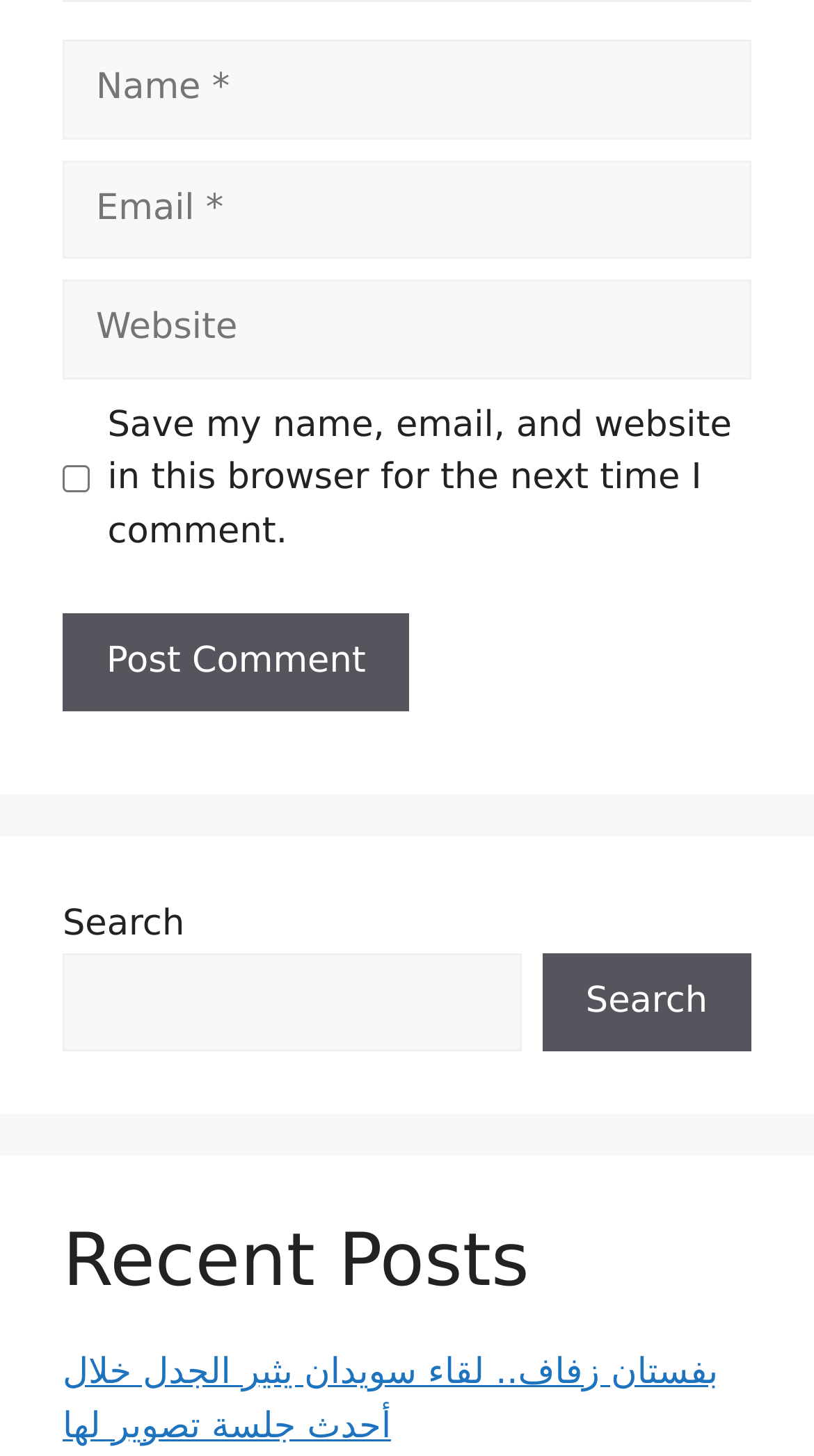What is the title of the section below the search box?
Please answer using one word or phrase, based on the screenshot.

Recent Posts